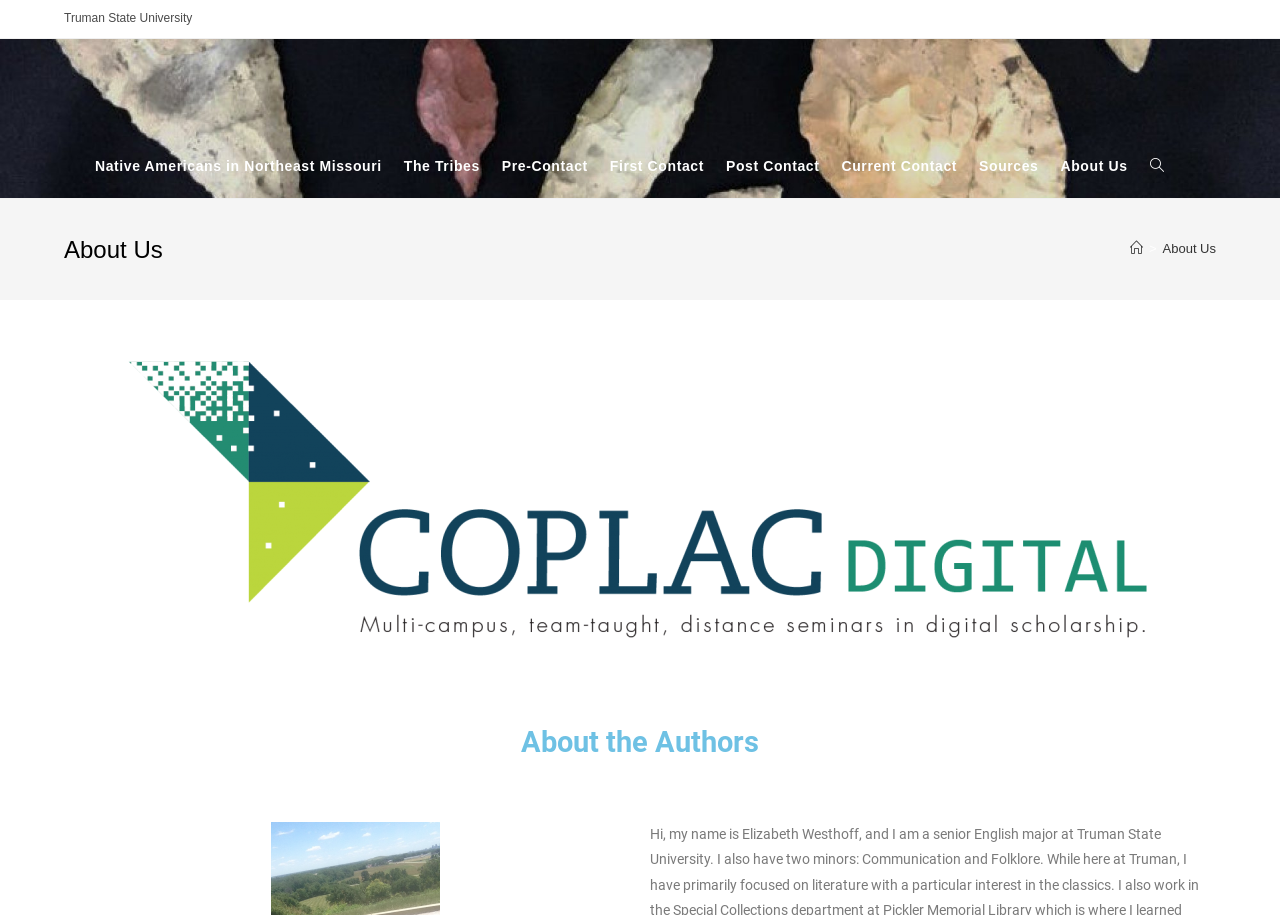Bounding box coordinates must be specified in the format (top-left x, top-left y, bottom-right x, bottom-right y). All values should be floating point numbers between 0 and 1. What are the bounding box coordinates of the UI element described as: Toggle website search

[0.889, 0.146, 0.918, 0.216]